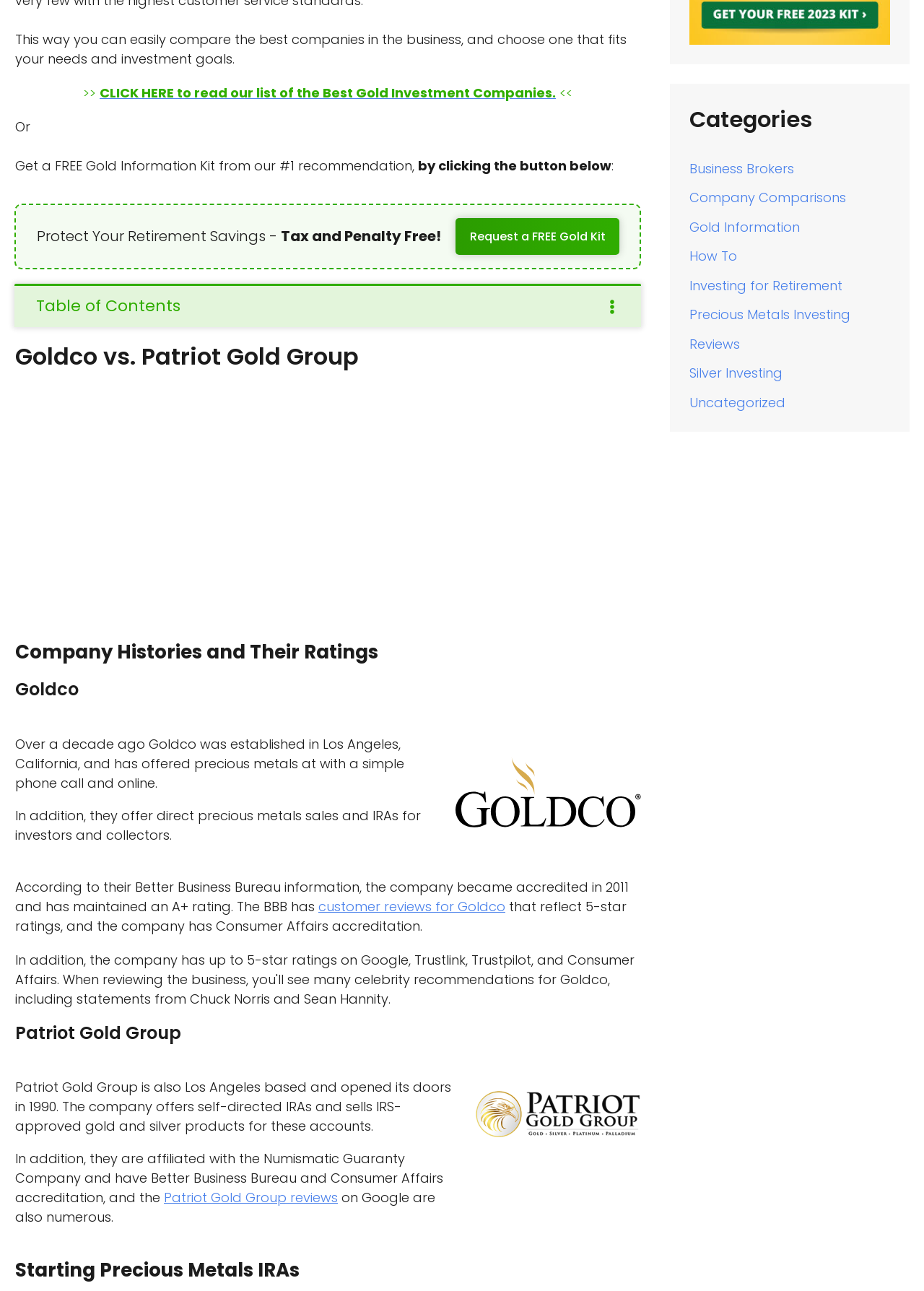Identify the bounding box coordinates for the region to click in order to carry out this instruction: "Click the link to read the list of the Best Gold Investment Companies". Provide the coordinates using four float numbers between 0 and 1, formatted as [left, top, right, bottom].

[0.108, 0.065, 0.602, 0.079]